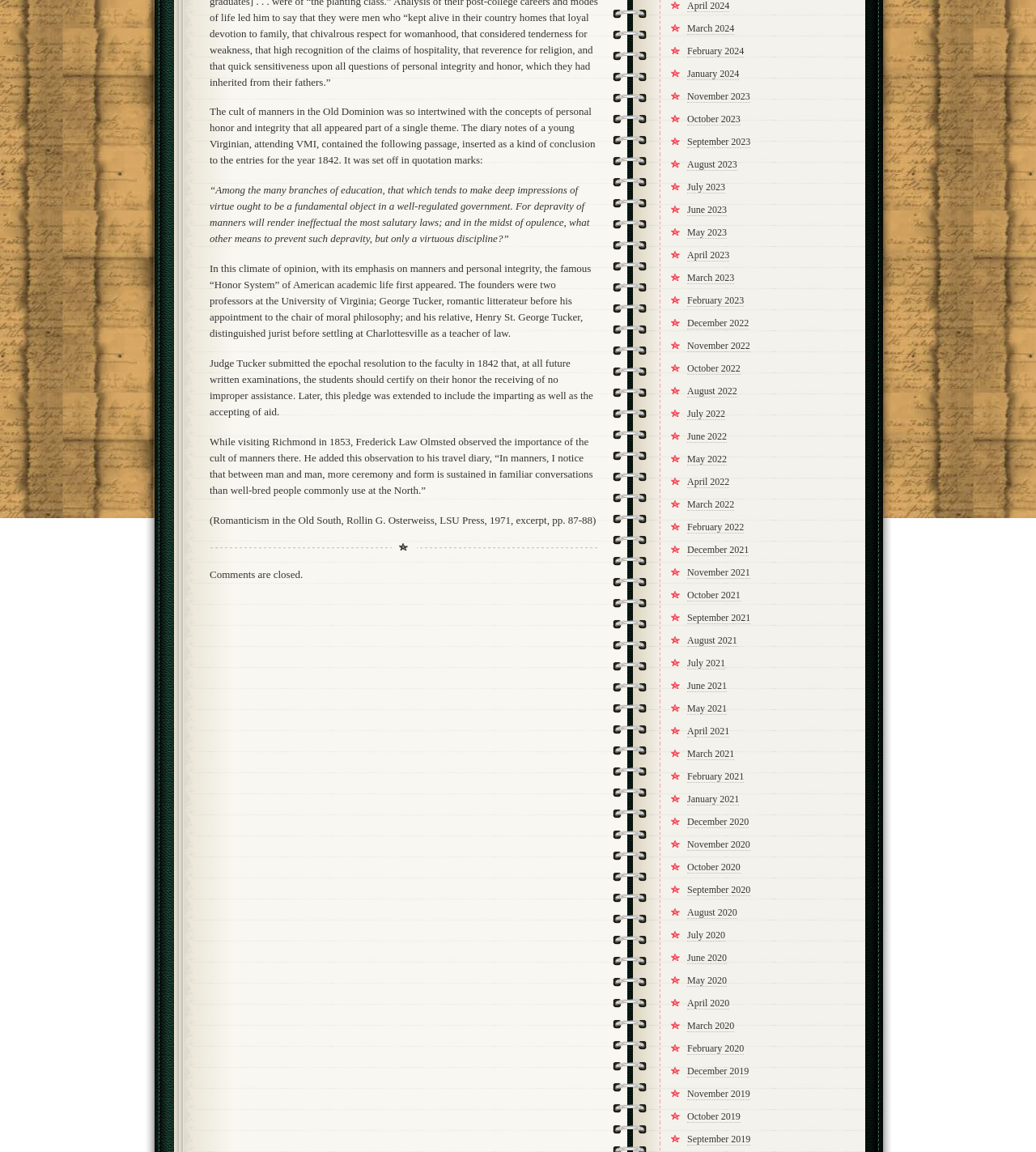Locate the UI element described by July 2021 and provide its bounding box coordinates. Use the format (top-left x, top-left y, bottom-right x, bottom-right y) with all values as floating point numbers between 0 and 1.

[0.663, 0.571, 0.7, 0.581]